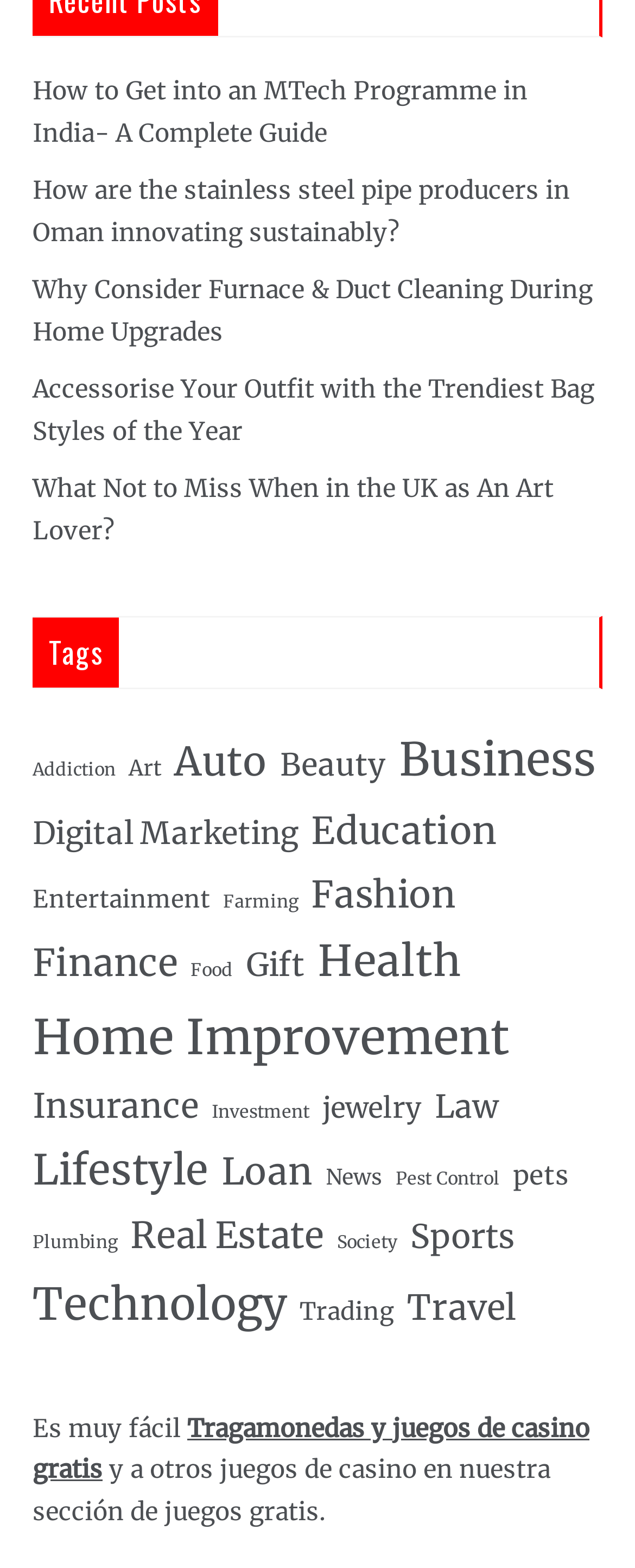Could you find the bounding box coordinates of the clickable area to complete this instruction: "Discover what not to miss in the UK as an art lover"?

[0.051, 0.301, 0.872, 0.348]